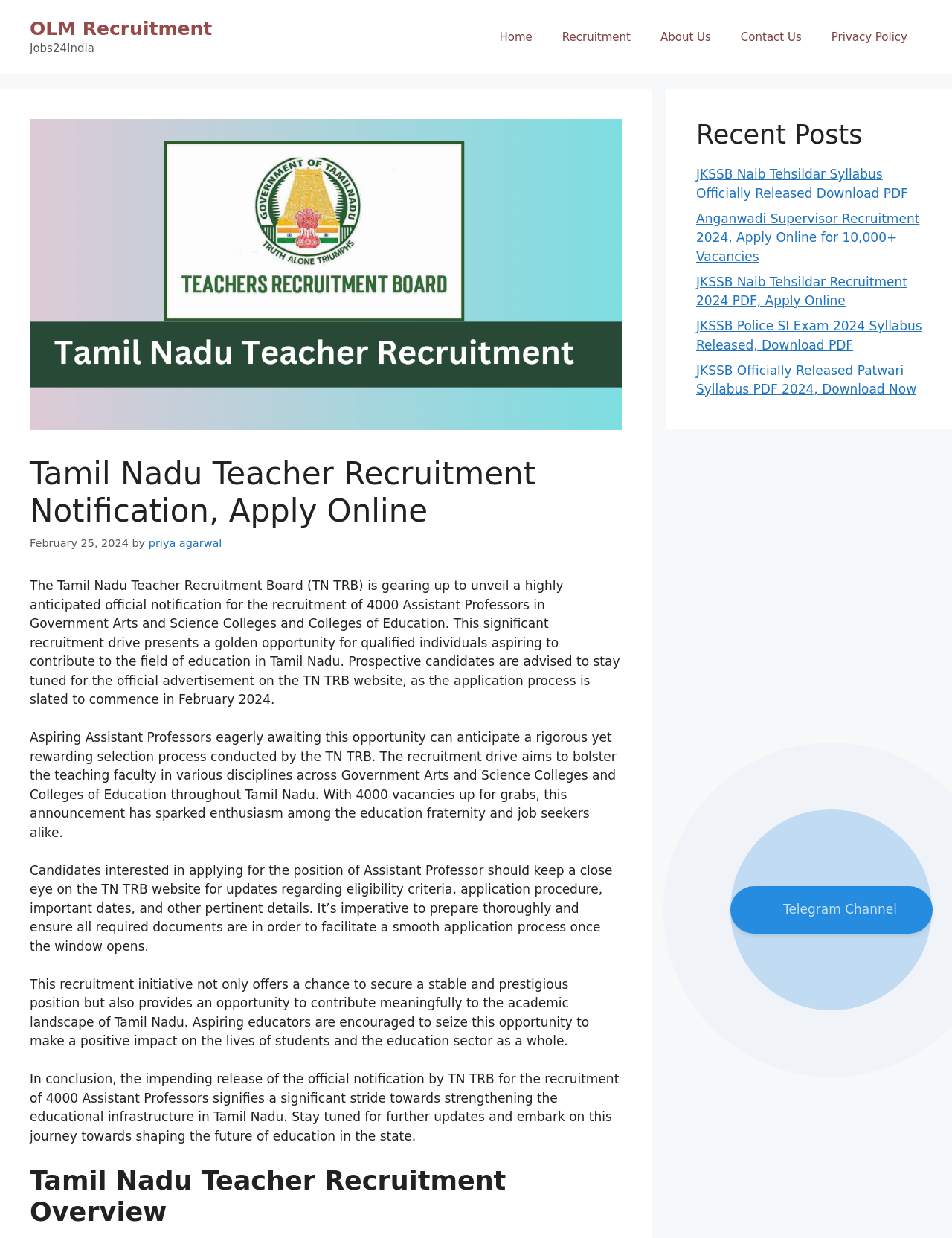Provide a short answer using a single word or phrase for the following question: 
How many vacancies are available for Assistant Professors?

4000